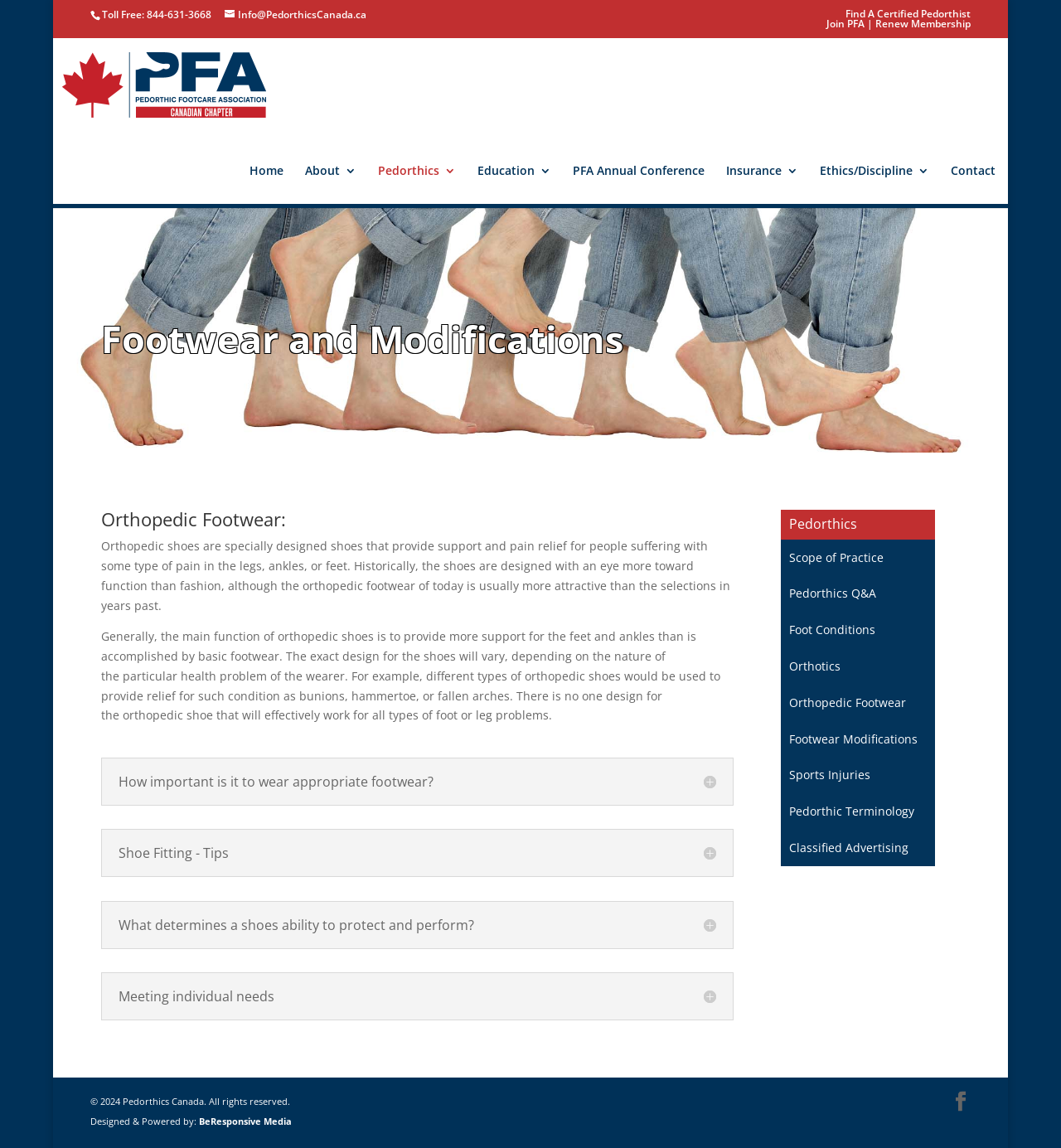Create a detailed narrative of the webpage’s visual and textual elements.

The webpage is about Orthopedic Footwear and Pedorthics Canada. At the top, there is a toll-free phone number and an email address. To the right of these, there are links to "Find A Certified Pedorthist", "Join PFA", "Renew Membership", and a separator line. Below this, there is a logo of Pedorthics Canada with a link to the organization's homepage.

The main content of the webpage is divided into two sections. On the left, there is a navigation menu with links to various pages, including "Home", "About", "Pedorthics", "Education", "PFA Annual Conference", "Insurance", "Ethics/Discipline", and "Contact".

On the right, there is a main article about Orthopedic Footwear. The article starts with a heading "Orthopedic Footwear" and explains that orthopedic shoes are specially designed to provide support and pain relief for people suffering from pain in the legs, ankles, or feet. The text continues to describe the main function of orthopedic shoes, which is to provide more support for the feet and ankles than basic footwear. The design of the shoes varies depending on the nature of the health problem of the wearer.

Below this, there are several headings, including "How important is it to wear appropriate footwear?", "Shoe Fitting - Tips", "What determines a shoe's ability to protect and perform?", and "Meeting individual needs". Further down, there is a section about Pedorthics, with links to related topics such as "Scope of Practice", "Pedorthics Q&A", "Foot Conditions", "Orthotics", "Orthopedic Footwear", "Footwear Modifications", "Sports Injuries", "Pedorthic Terminology", and "Classified Advertising".

At the bottom of the page, there is a copyright notice and a link to the website designer, BeResponsive Media.